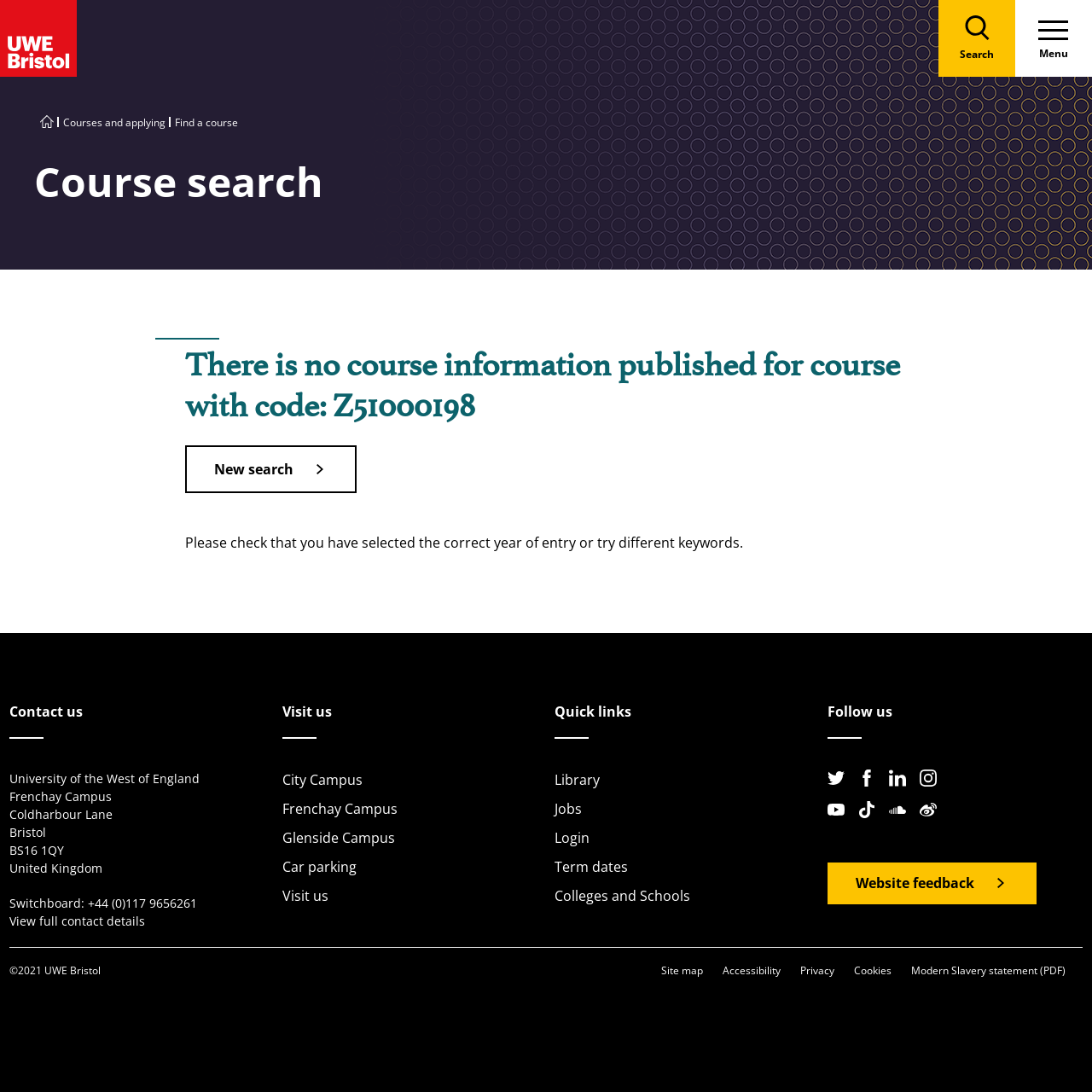Find the bounding box coordinates for the HTML element described as: "Colleges and Schools". The coordinates should consist of four float values between 0 and 1, i.e., [left, top, right, bottom].

[0.508, 0.812, 0.632, 0.829]